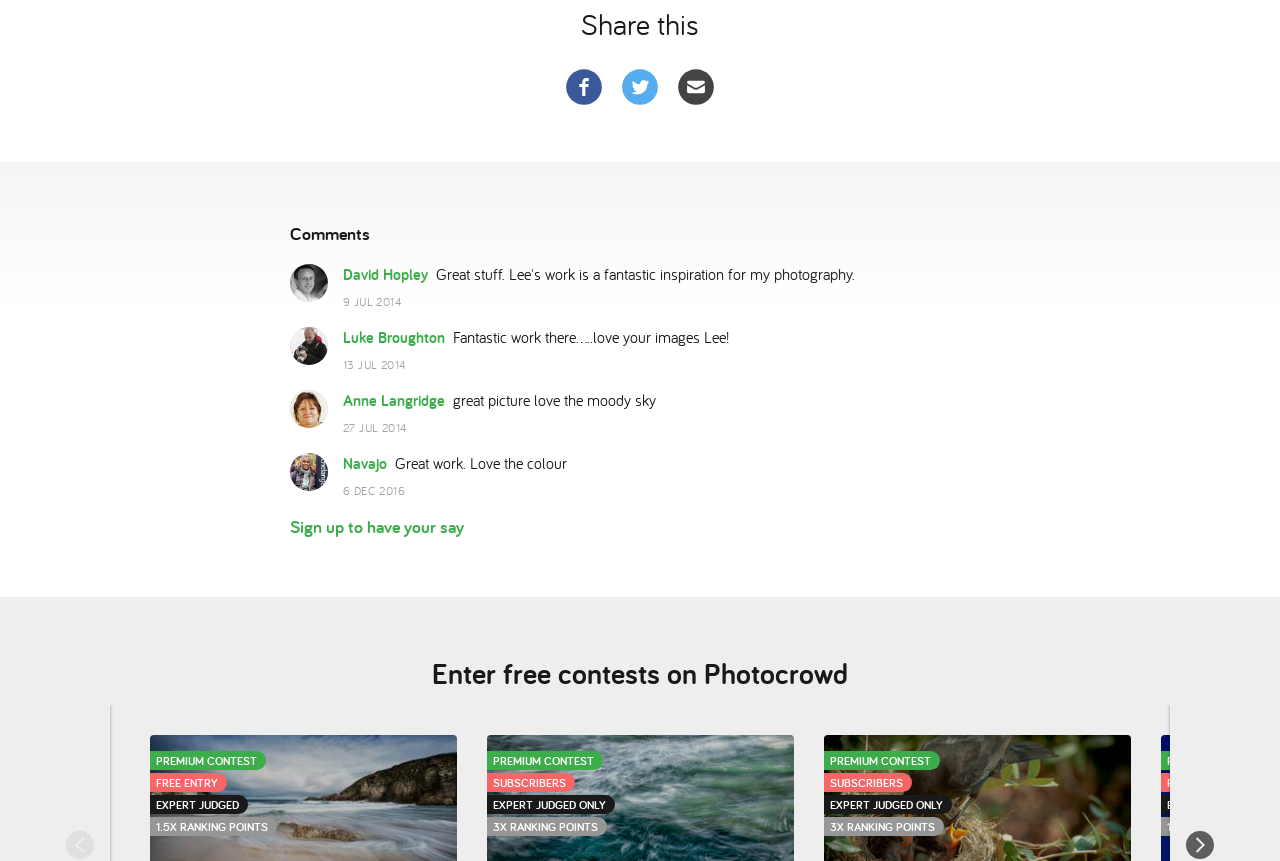Show the bounding box coordinates for the HTML element as described: "Share on Facebook".

[0.437, 0.072, 0.476, 0.13]